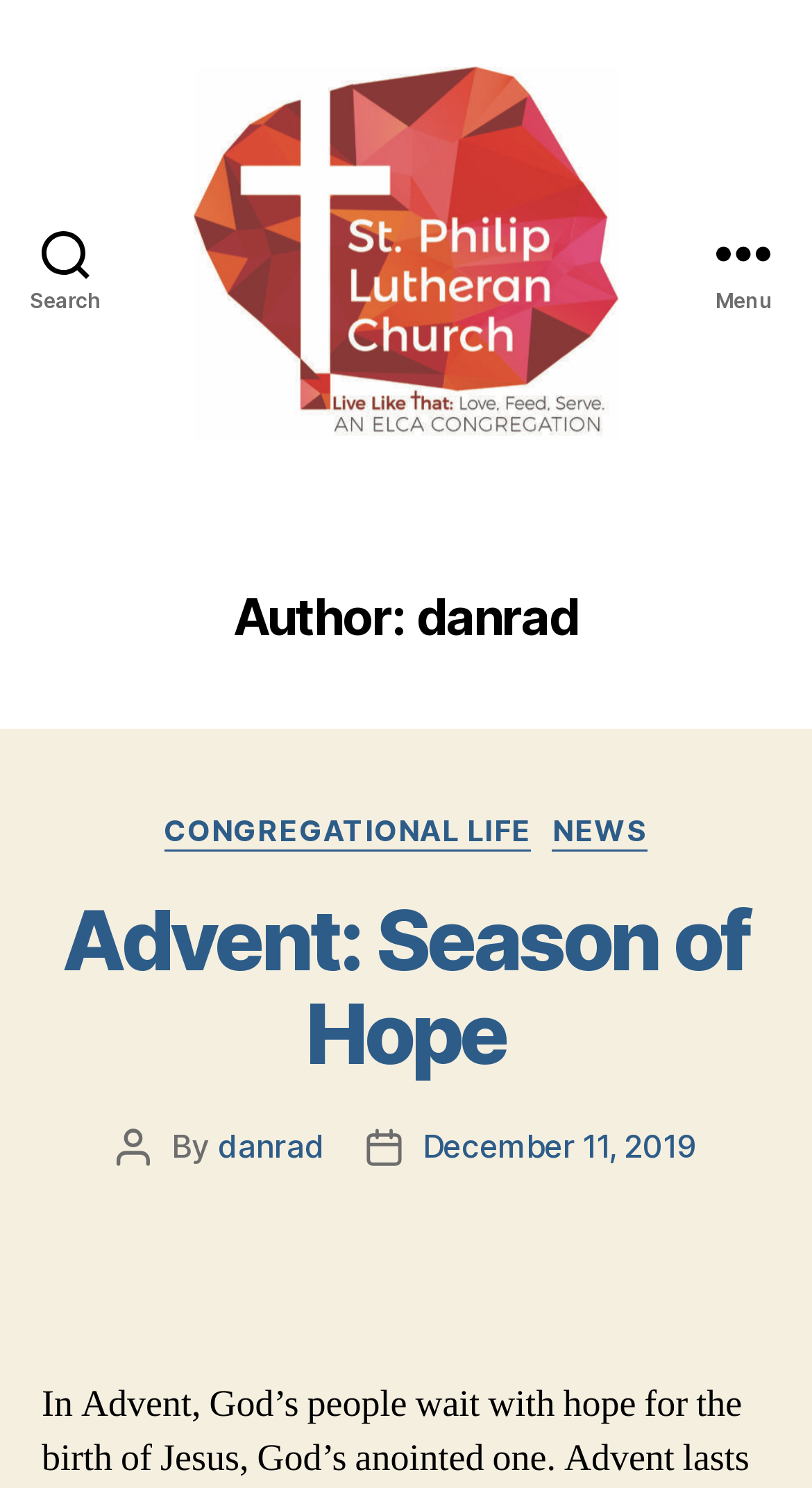Determine the bounding box coordinates for the area that needs to be clicked to fulfill this task: "open the menu". The coordinates must be given as four float numbers between 0 and 1, i.e., [left, top, right, bottom].

[0.831, 0.0, 1.0, 0.34]